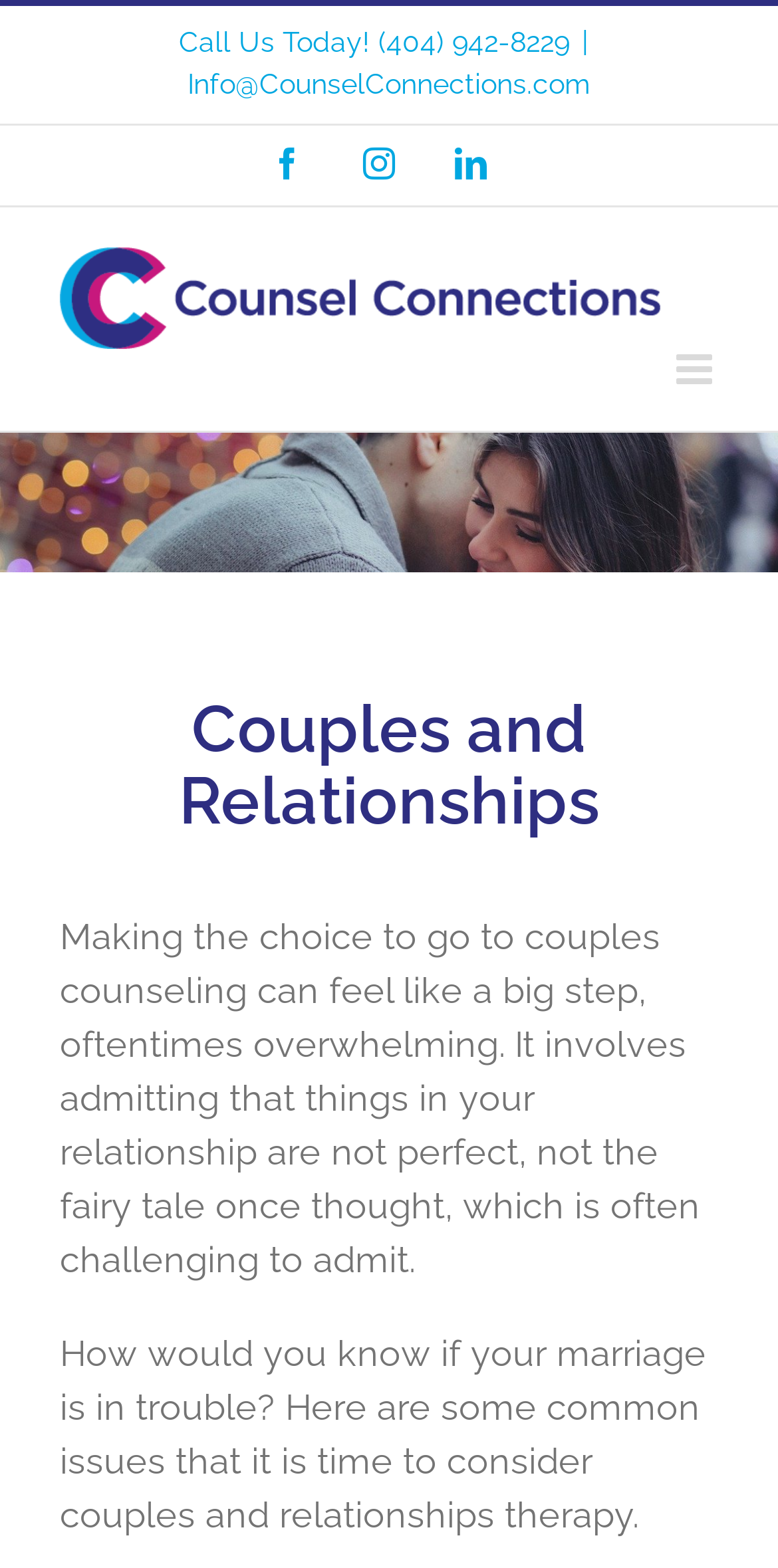Using the format (top-left x, top-left y, bottom-right x, bottom-right y), and given the element description, identify the bounding box coordinates within the screenshot: alt="Counsel Connections Logo"

[0.077, 0.157, 0.847, 0.223]